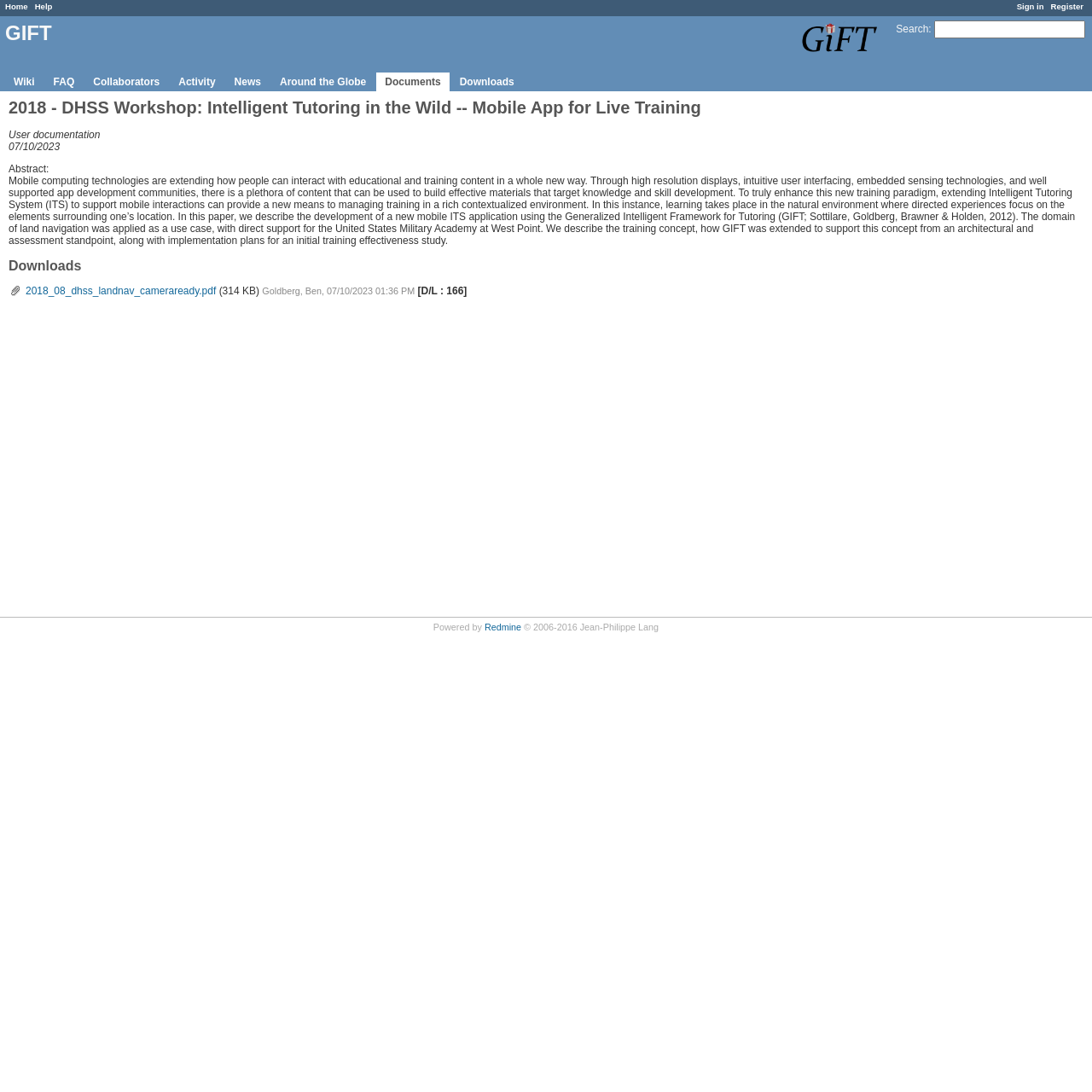Locate the bounding box coordinates of the item that should be clicked to fulfill the instruction: "Sign in".

[0.931, 0.002, 0.956, 0.01]